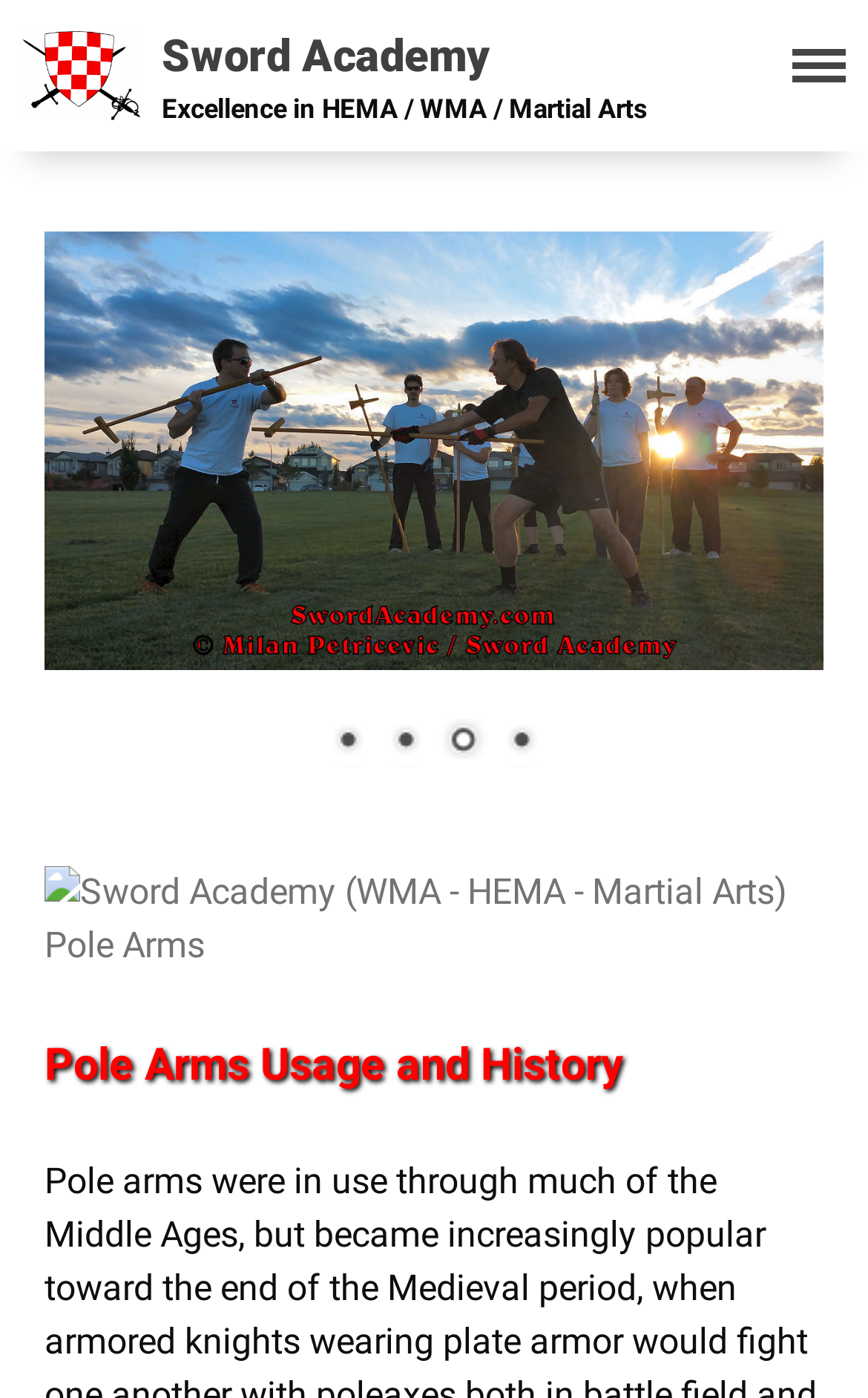Identify the bounding box for the UI element specified in this description: "Events". The coordinates must be four float numbers between 0 and 1, formatted as [left, top, right, bottom].

[0.424, 0.409, 0.96, 0.455]